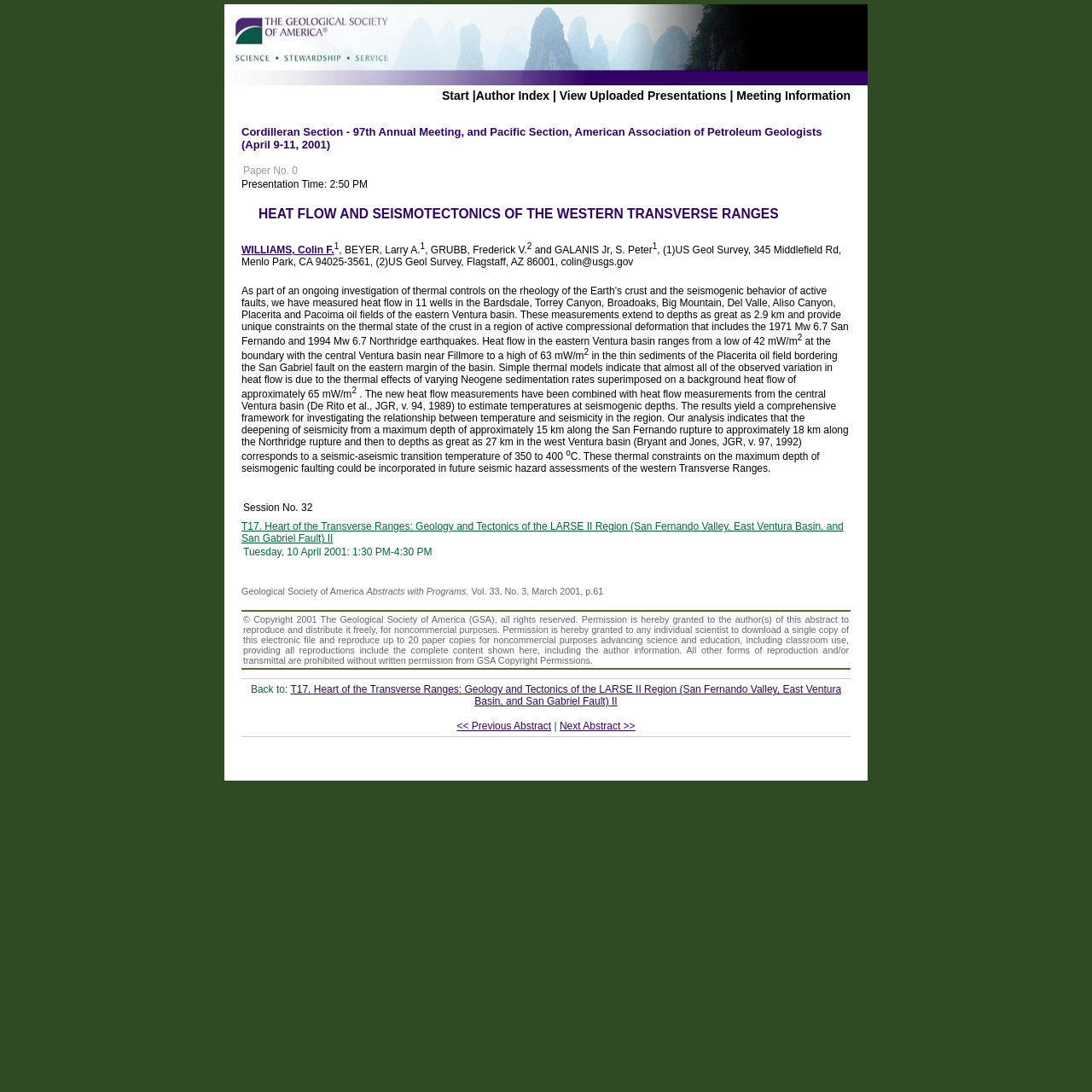What is the title of the paper?
Utilize the information in the image to give a detailed answer to the question.

I found the title of the paper by looking at the heading element with the text 'HEAT FLOW AND SEISMOTECTONICS OF THE WESTERN TRANSVERSE RANGES' which is located at the top of the webpage.